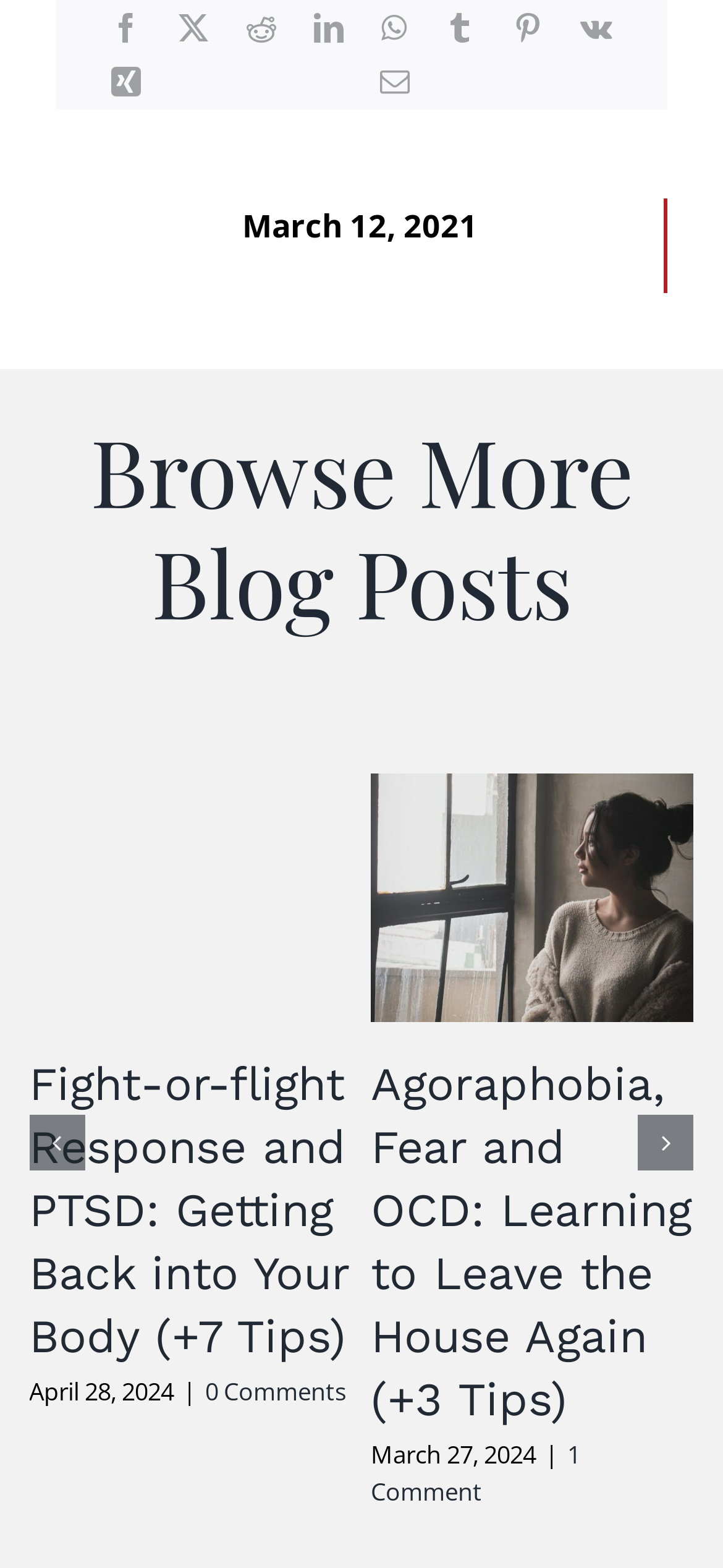What is the title of the first blog post?
Deliver a detailed and extensive answer to the question.

I looked at the first group of blog posts and found the title of the first one, which is 'Fight-or-flight Response and PTSD: Getting Back into Your Body (+7 Tips)'.